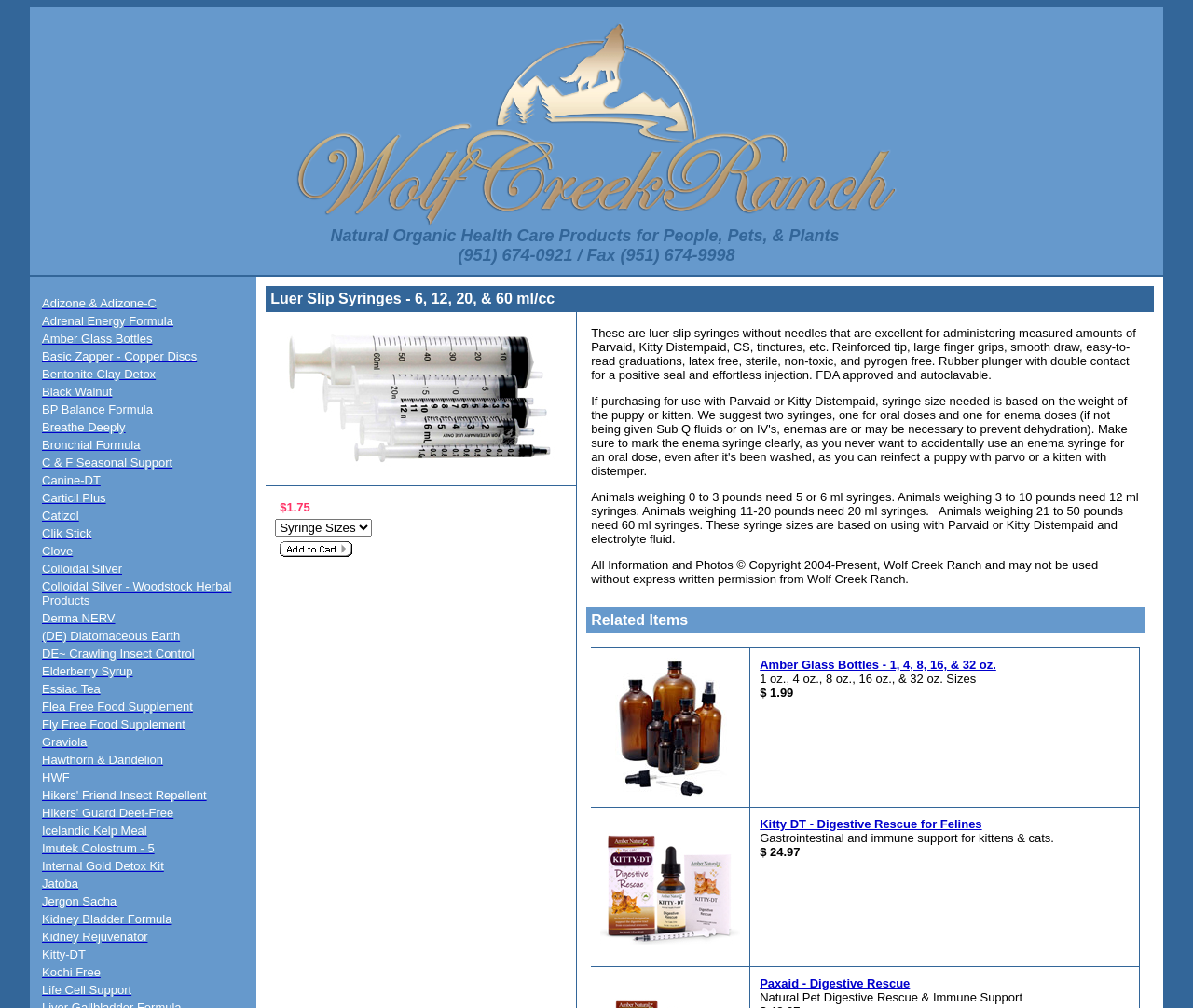Please identify the bounding box coordinates of the area that needs to be clicked to fulfill the following instruction: "click on Amber Glass Bottles."

[0.034, 0.328, 0.206, 0.344]